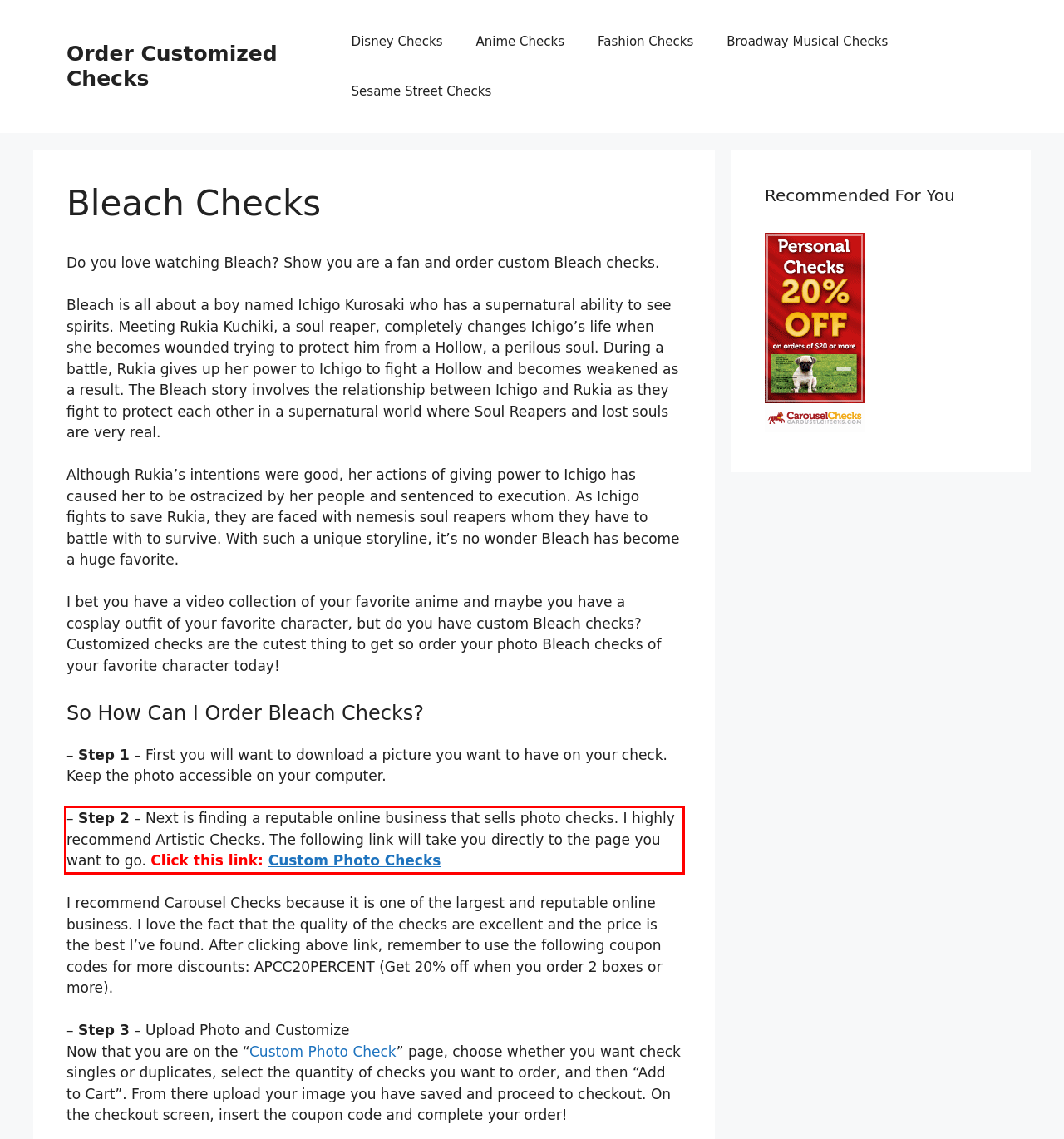You have a webpage screenshot with a red rectangle surrounding a UI element. Extract the text content from within this red bounding box.

– Step 2 – Next is finding a reputable online business that sells photo checks. I highly recommend Artistic Checks. The following link will take you directly to the page you want to go. Click this link: Custom Photo Checks